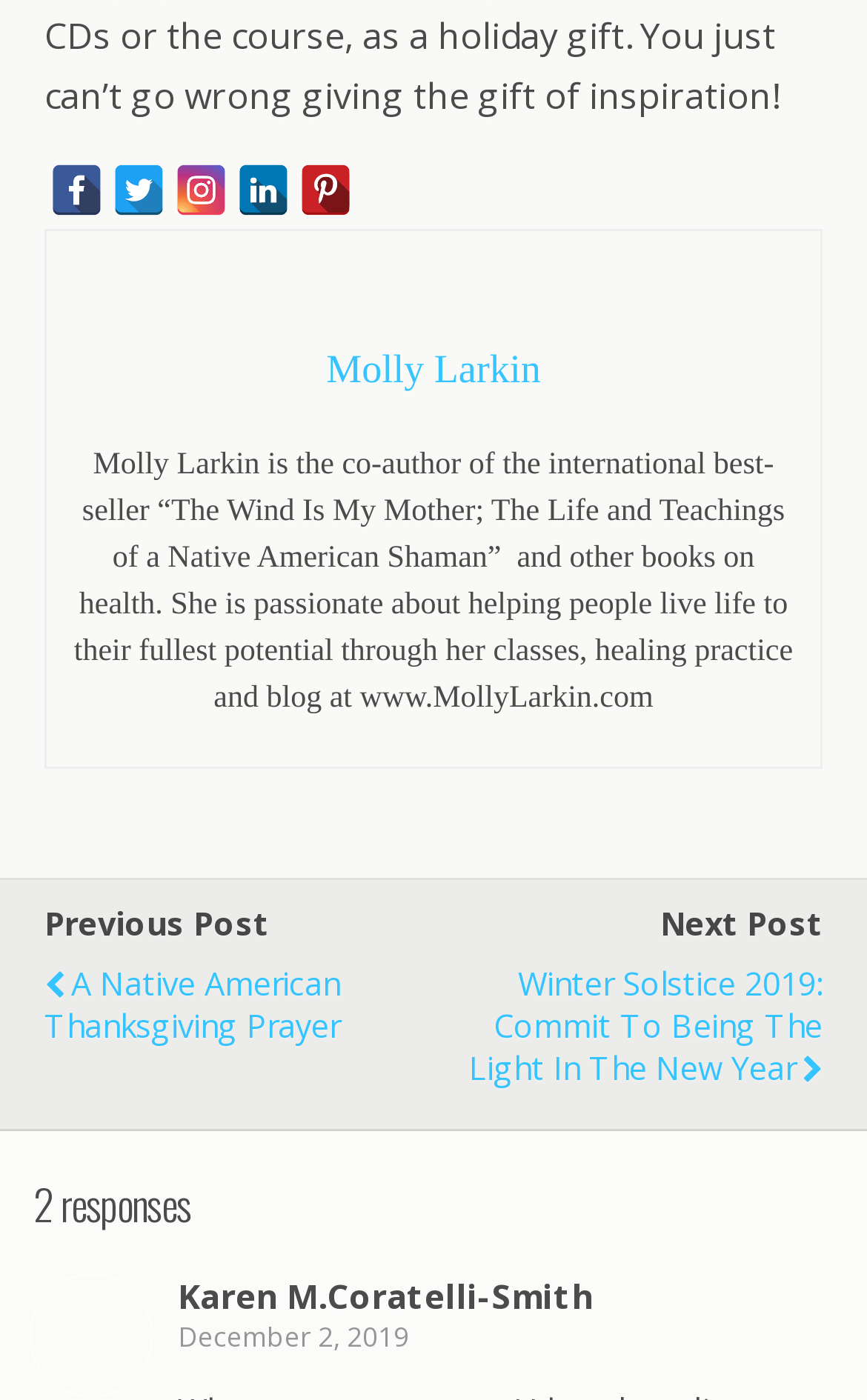Identify the bounding box for the given UI element using the description provided. Coordinates should be in the format (top-left x, top-left y, bottom-right x, bottom-right y) and must be between 0 and 1. Here is the description: A Native American Thanksgiving Prayer

[0.051, 0.674, 0.491, 0.76]